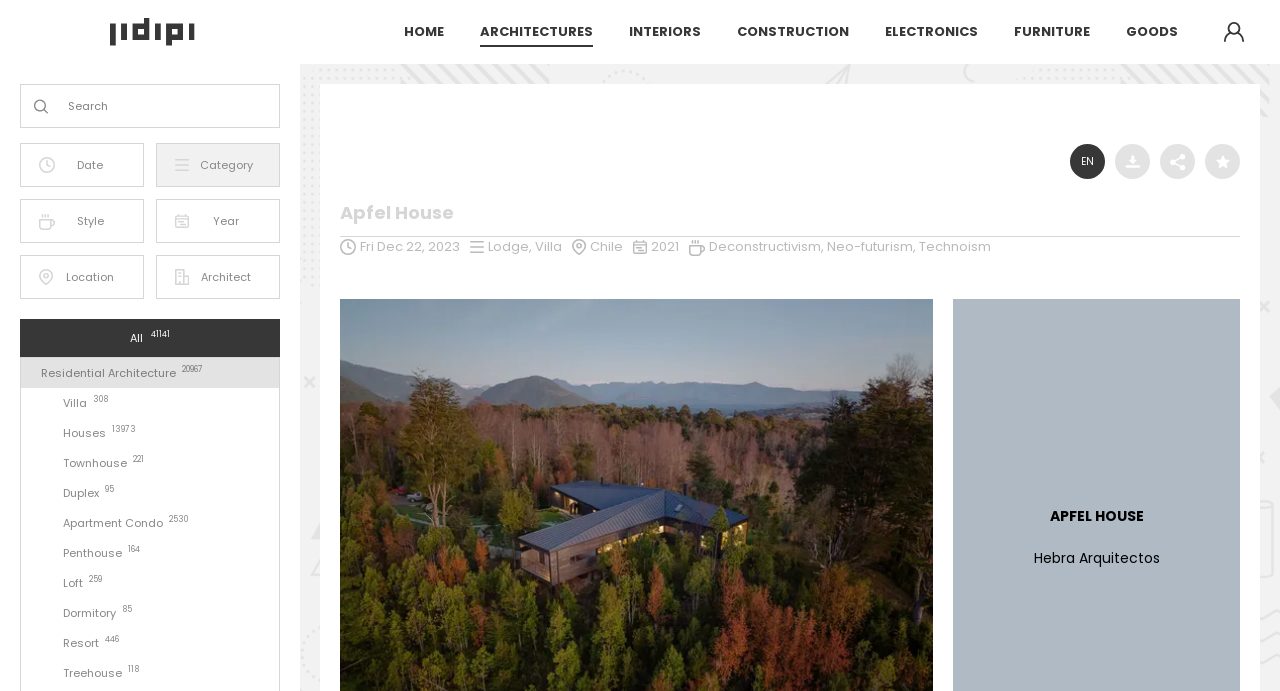Using the webpage screenshot, find the UI element described by supported by readers like you.. Provide the bounding box coordinates in the format (top-left x, top-left y, bottom-right x, bottom-right y), ensuring all values are floating point numbers between 0 and 1.

None